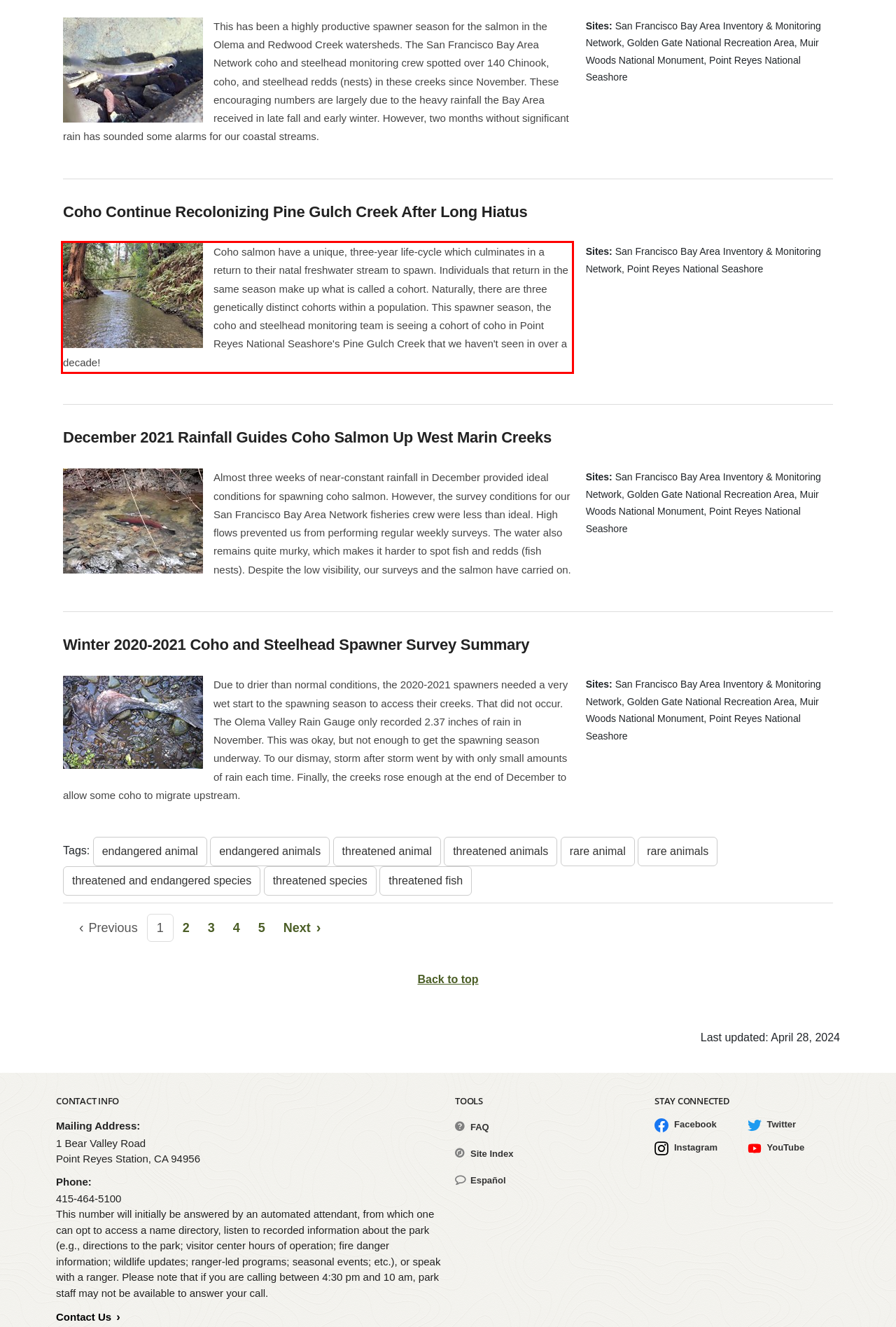You are given a screenshot with a red rectangle. Identify and extract the text within this red bounding box using OCR.

Coho salmon have a unique, three-year life-cycle which culminates in a return to their natal freshwater stream to spawn. Individuals that return in the same season make up what is called a cohort. Naturally, there are three genetically distinct cohorts within a population. This spawner season, the coho and steelhead monitoring team is seeing a cohort of coho in Point Reyes National Seashore's Pine Gulch Creek that we haven't seen in over a decade!